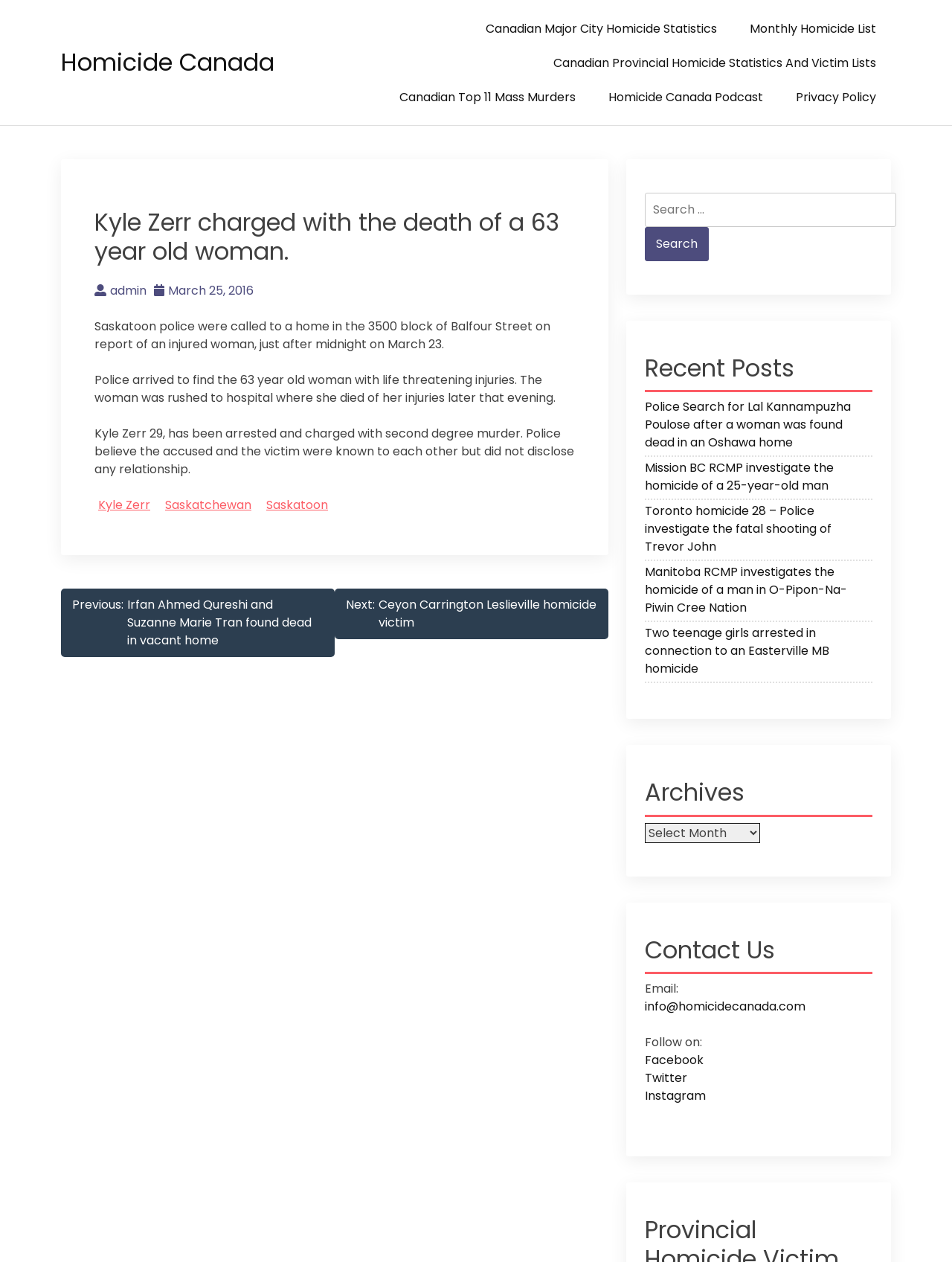Provide a brief response to the question below using one word or phrase:
What is the email address to contact the website?

info@homicidecanada.com